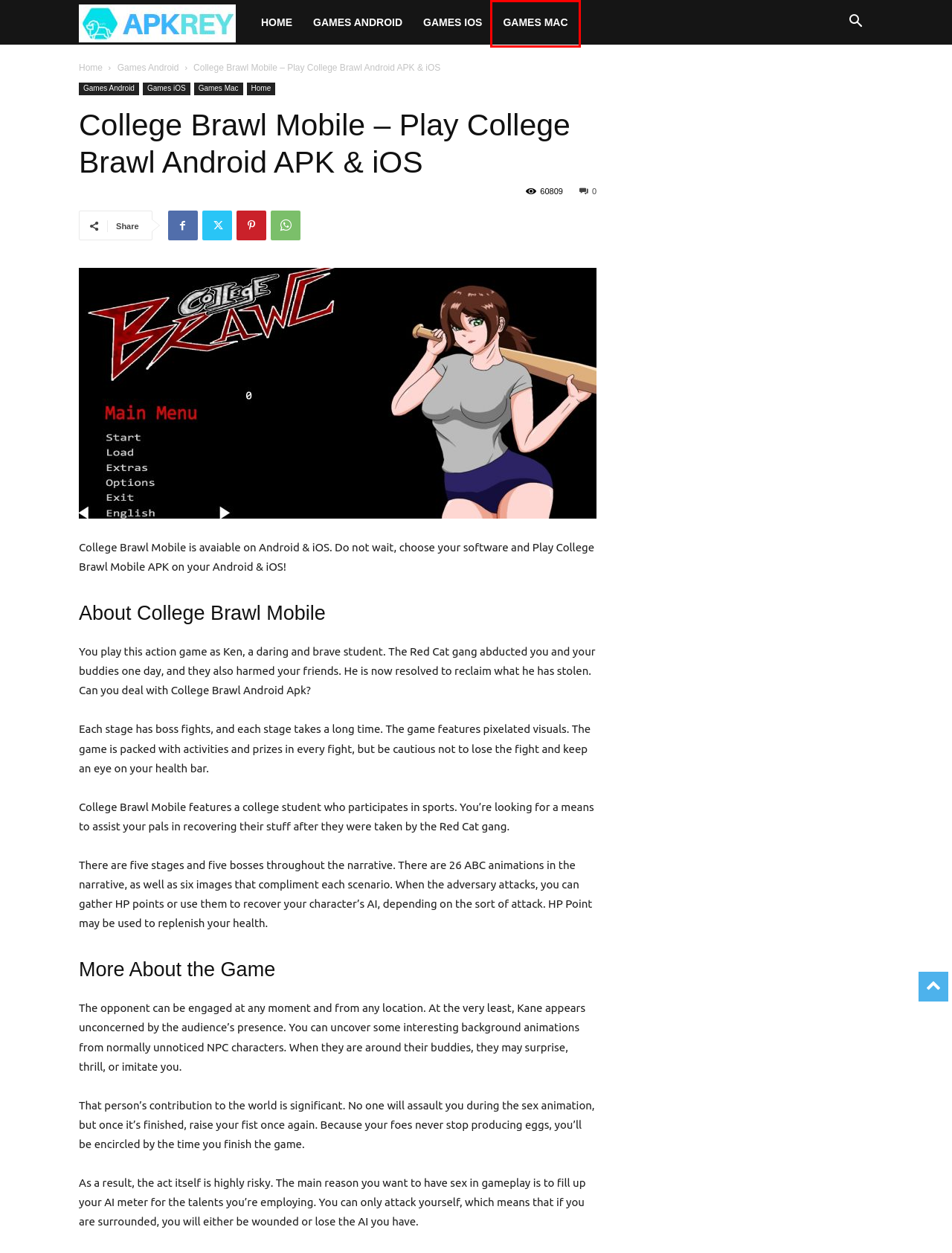Consider the screenshot of a webpage with a red bounding box and select the webpage description that best describes the new page that appears after clicking the element inside the red box. Here are the candidates:
A. download games and applications on Android and iOS for free
B. Apkrey.com: Download APK free online downloader
C. College Brawl apk Archives - Apkrey.com: Download APK free online downloader
D. APKRey Mac APK Downloader for Mac The best free Mac APK Download
E. College Brawl ios Archives - Apkrey.com: Download APK free online downloader
F. APKRey.com: Download APK free online downloader
G. College Brawl Mod APK Archives - Apkrey.com: Download APK free online downloader
H. College Brawl Android Archives - Apkrey.com: Download APK free online downloader

D